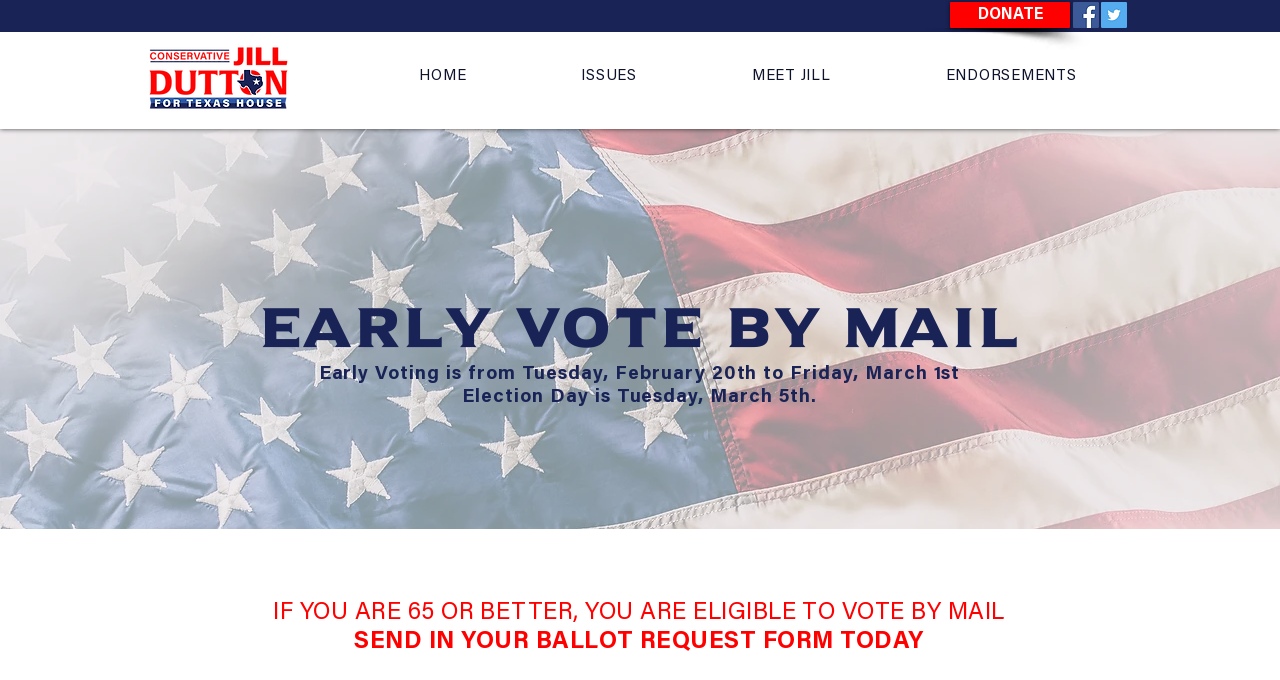What is the main call-to-action on this webpage?
From the screenshot, supply a one-word or short-phrase answer.

Send in your ballot request form